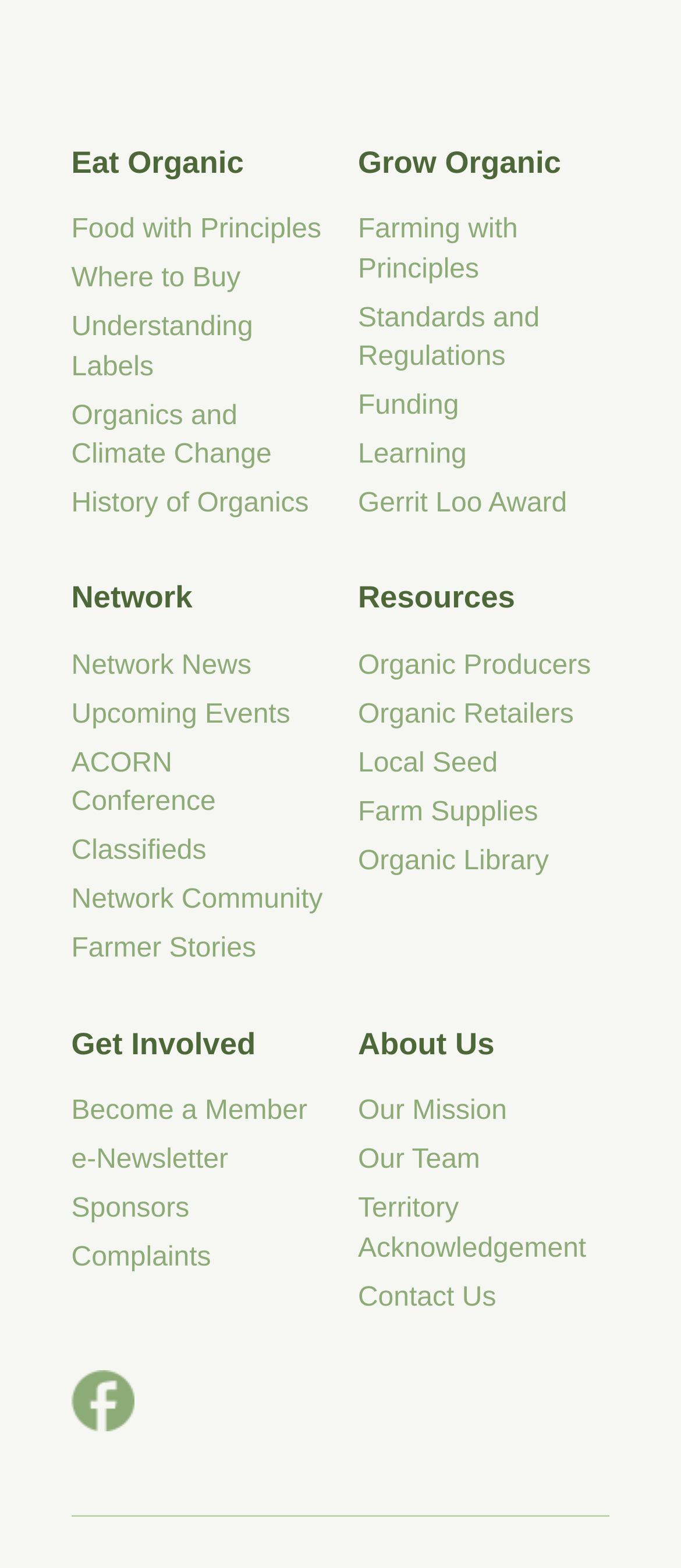What is the purpose of the 'Get Involved' section? Please answer the question using a single word or phrase based on the image.

To participate or contribute